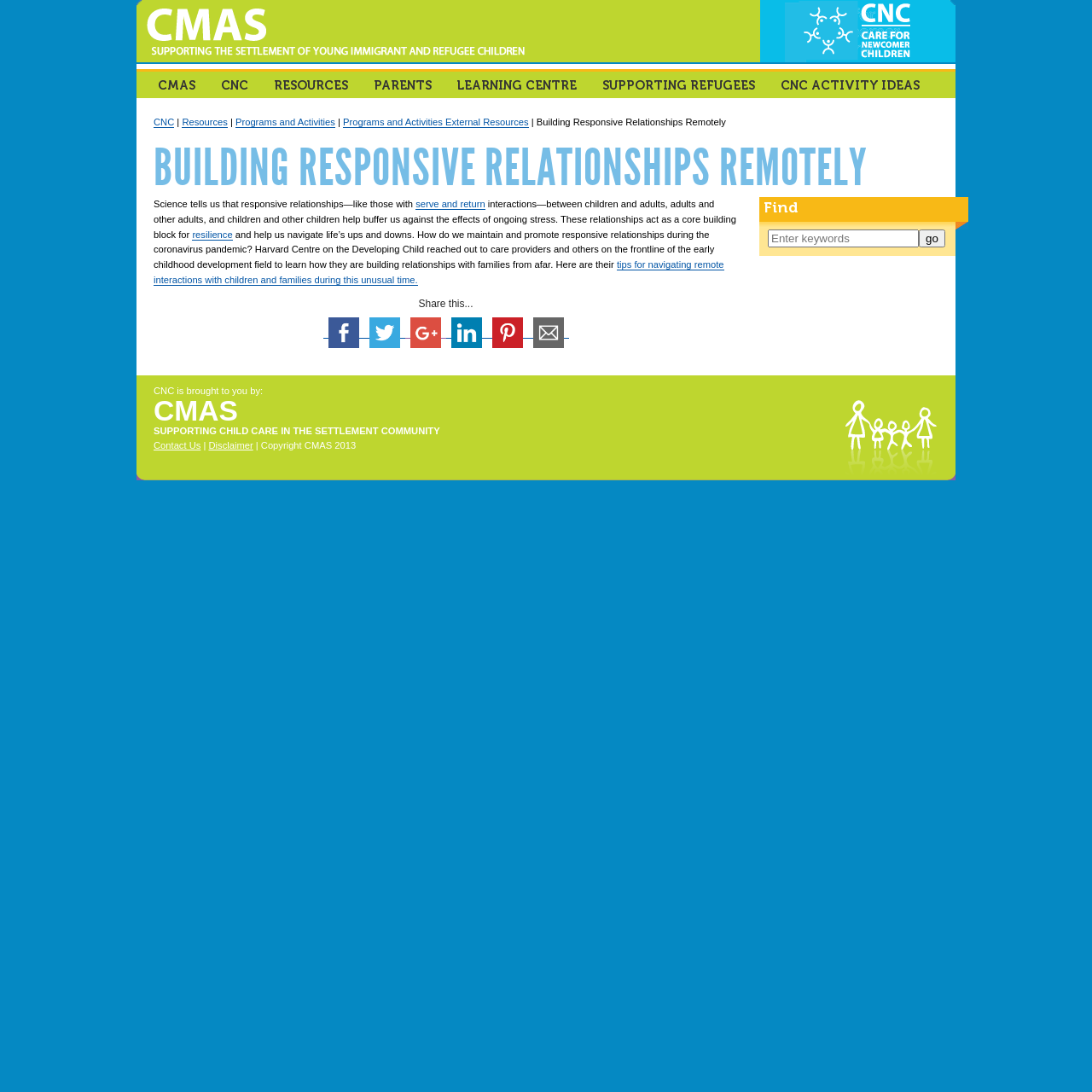Given the description: "Disclaimer", determine the bounding box coordinates of the UI element. The coordinates should be formatted as four float numbers between 0 and 1, [left, top, right, bottom].

[0.191, 0.403, 0.232, 0.413]